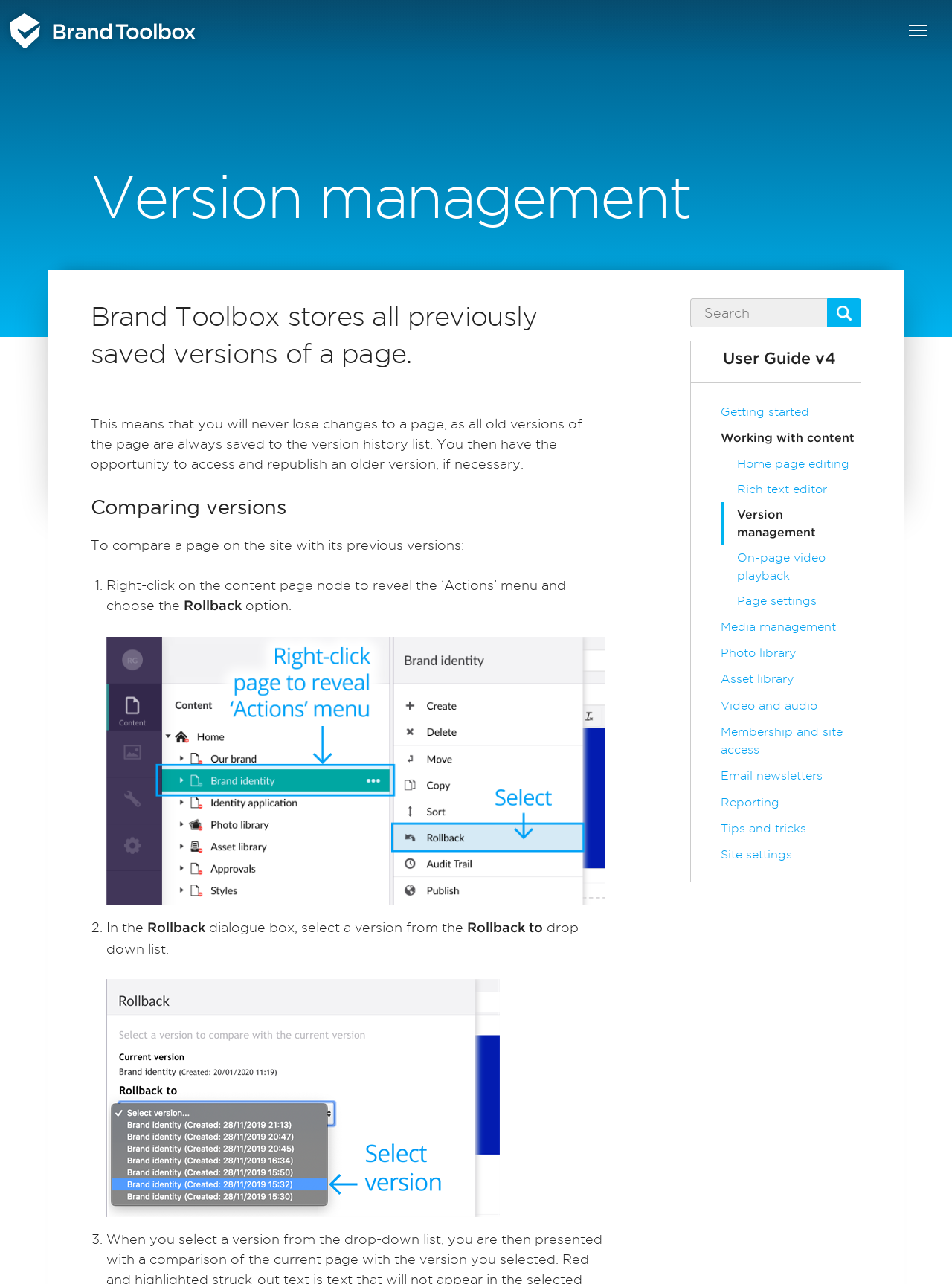How many links are available in the left sidebar?
Please use the image to deliver a detailed and complete answer.

By examining the webpage structure, I can see that there are 14 links available in the left sidebar, including 'Getting started', 'Working with content', 'Version management', and others.